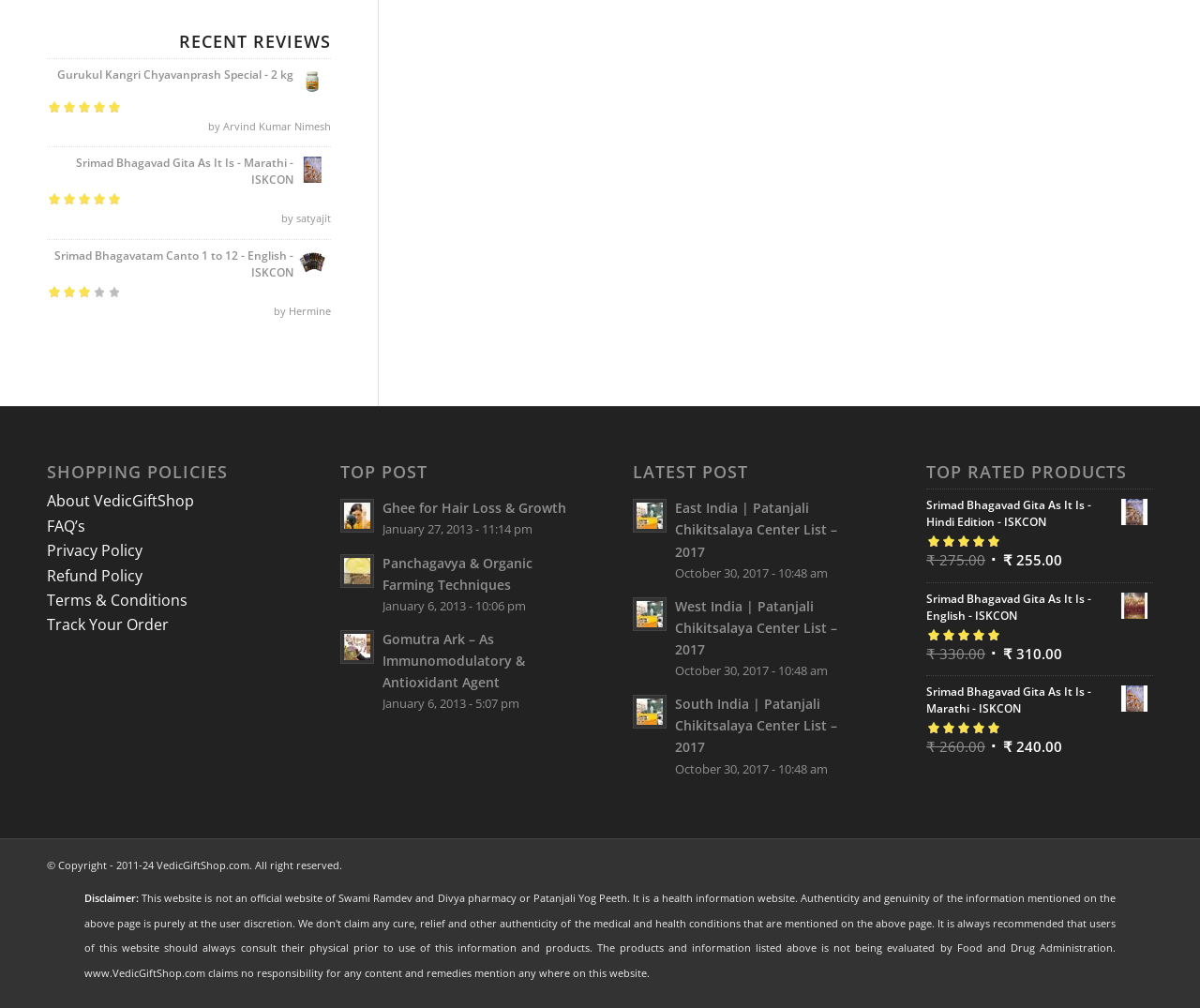Please identify the bounding box coordinates of the element I should click to complete this instruction: 'View recent reviews'. The coordinates should be given as four float numbers between 0 and 1, like this: [left, top, right, bottom].

[0.039, 0.032, 0.276, 0.05]